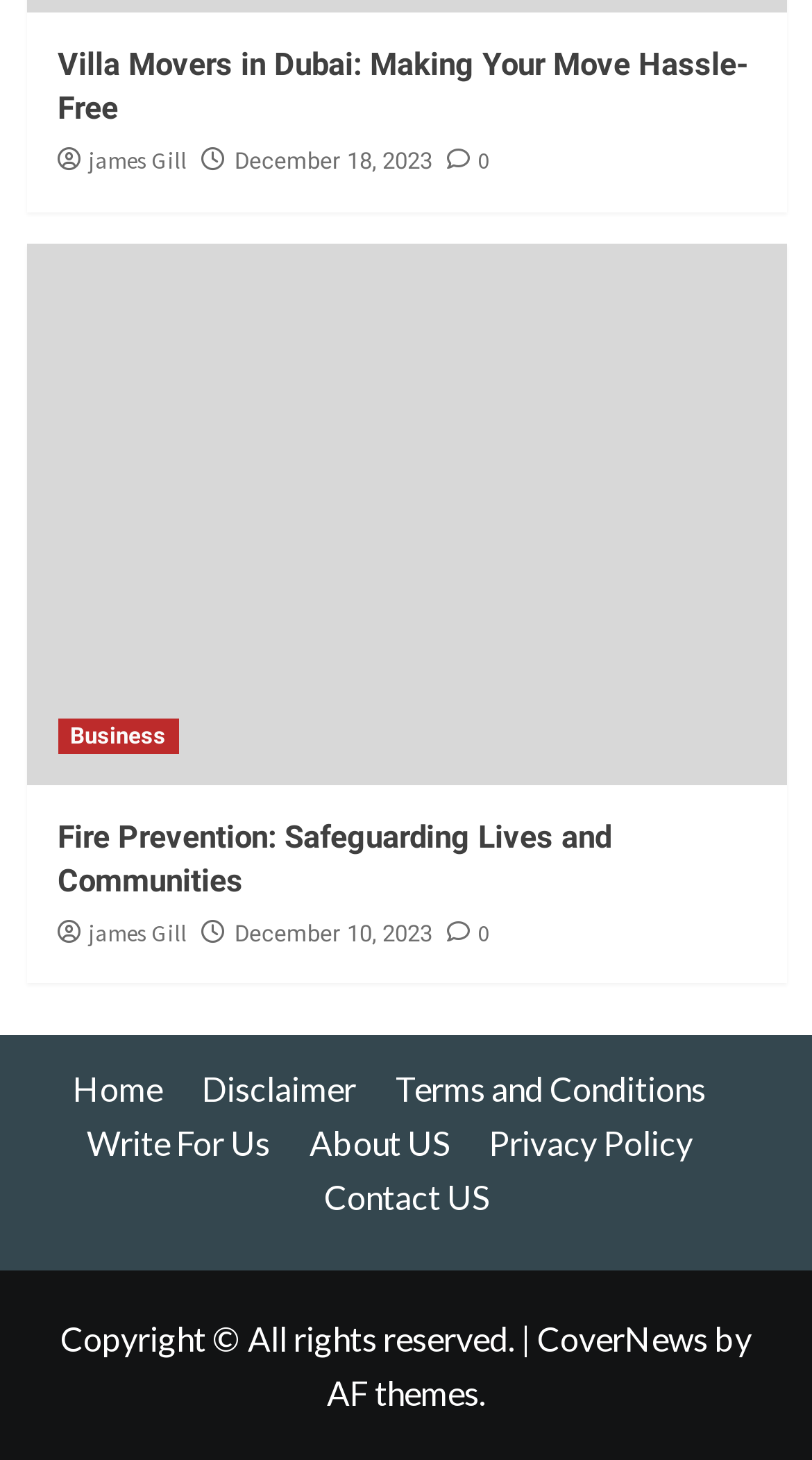Please identify the bounding box coordinates of the region to click in order to complete the task: "Learn about Fire Prevention". The coordinates must be four float numbers between 0 and 1, specified as [left, top, right, bottom].

[0.032, 0.167, 0.968, 0.537]